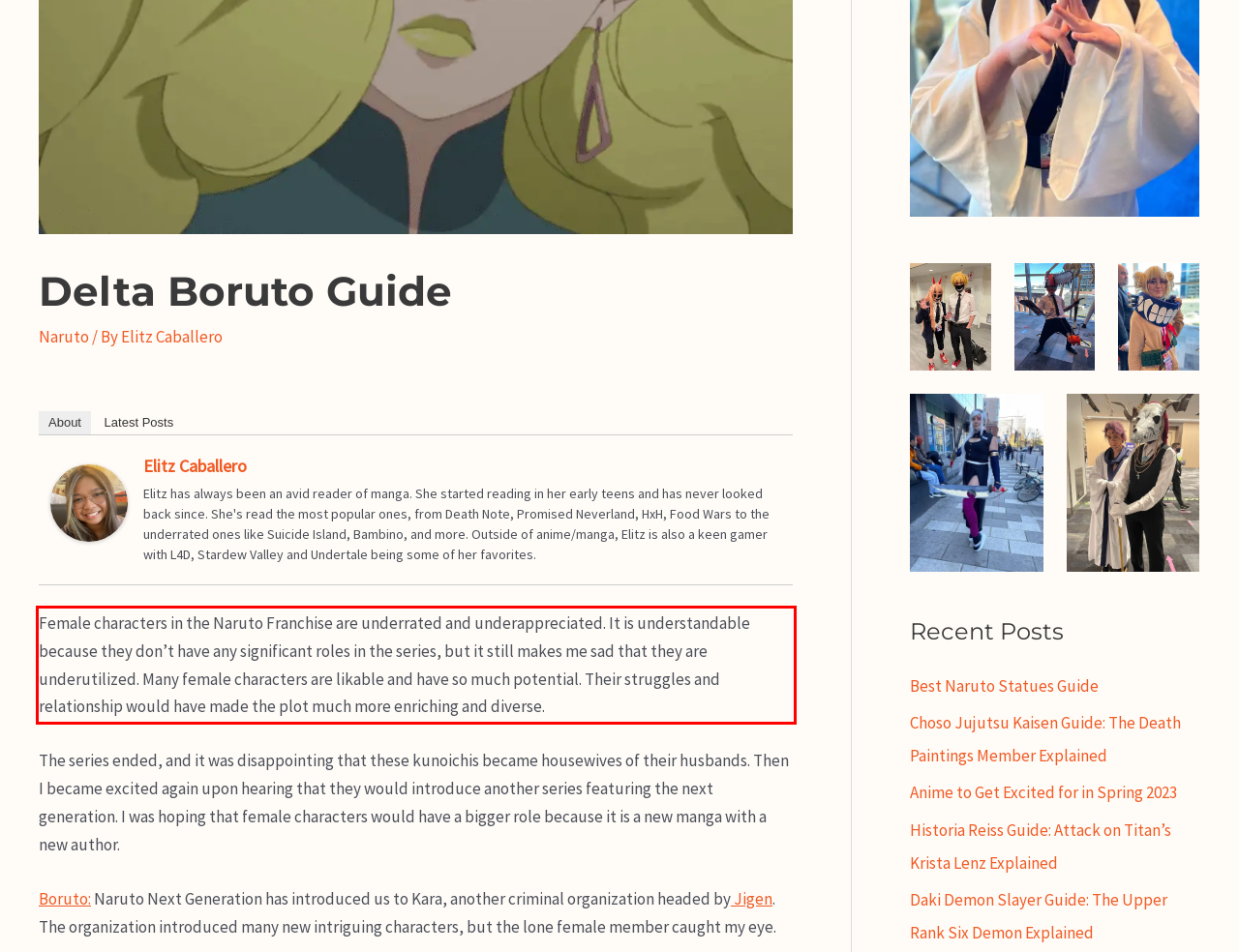You are looking at a screenshot of a webpage with a red rectangle bounding box. Use OCR to identify and extract the text content found inside this red bounding box.

Female characters in the Naruto Franchise are underrated and underappreciated. It is understandable because they don’t have any significant roles in the series, but it still makes me sad that they are underutilized. Many female characters are likable and have so much potential. Their struggles and relationship would have made the plot much more enriching and diverse.